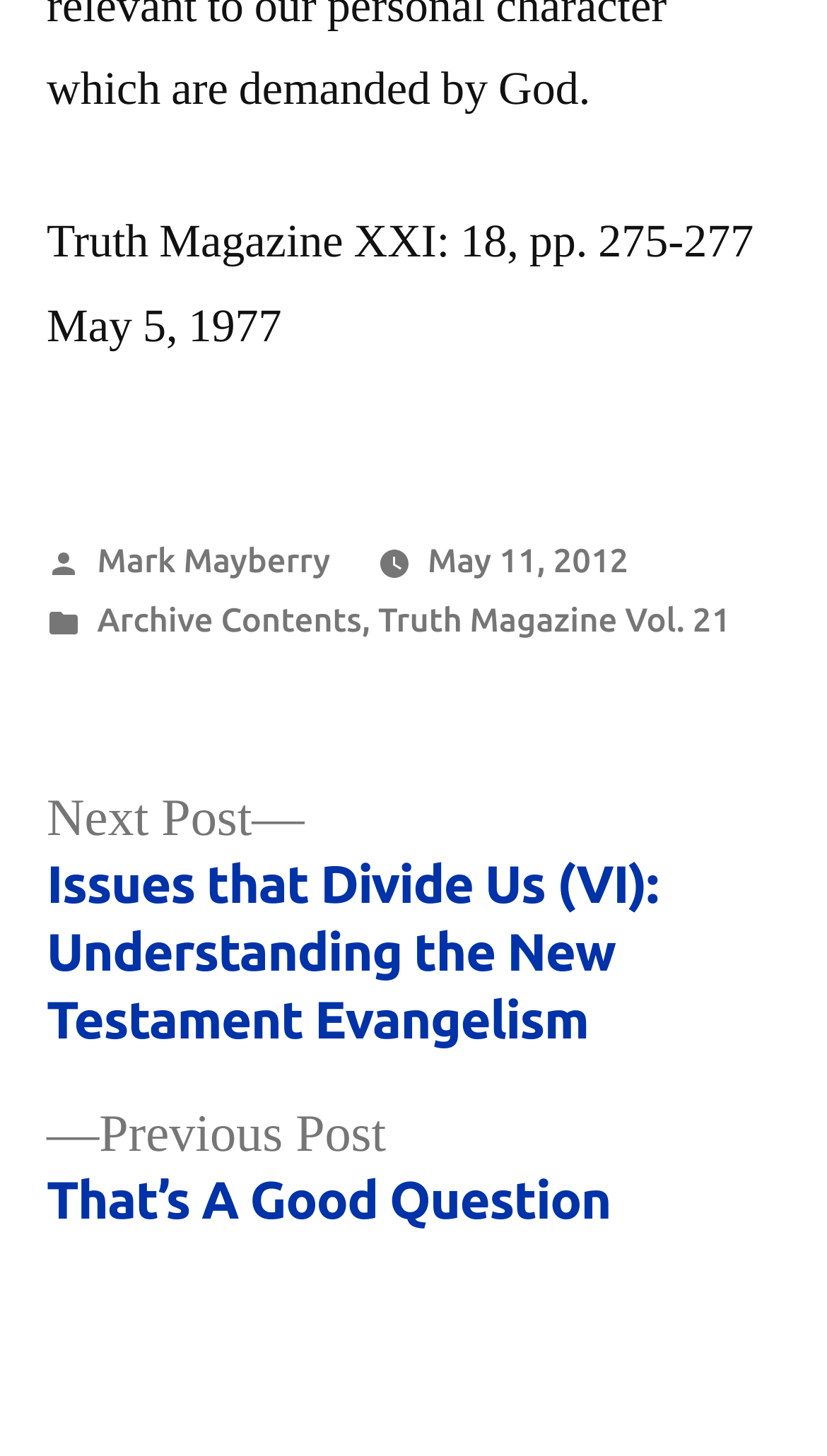Use a single word or phrase to answer the question:
What is the date of the article?

May 5, 1977